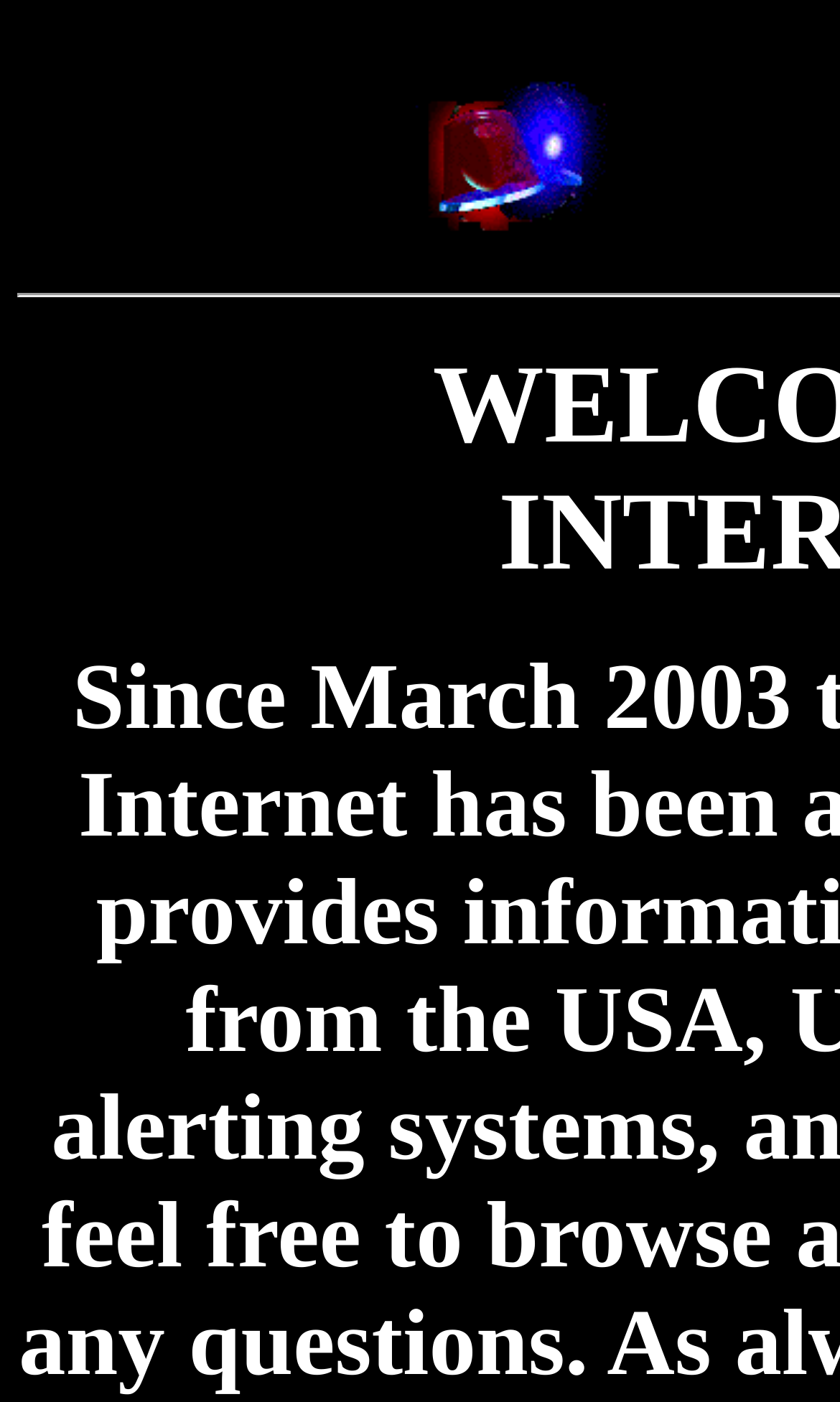Can you extract the primary headline text from the webpage?

WELCOME TO POLICE INTERCEPTOR.COM